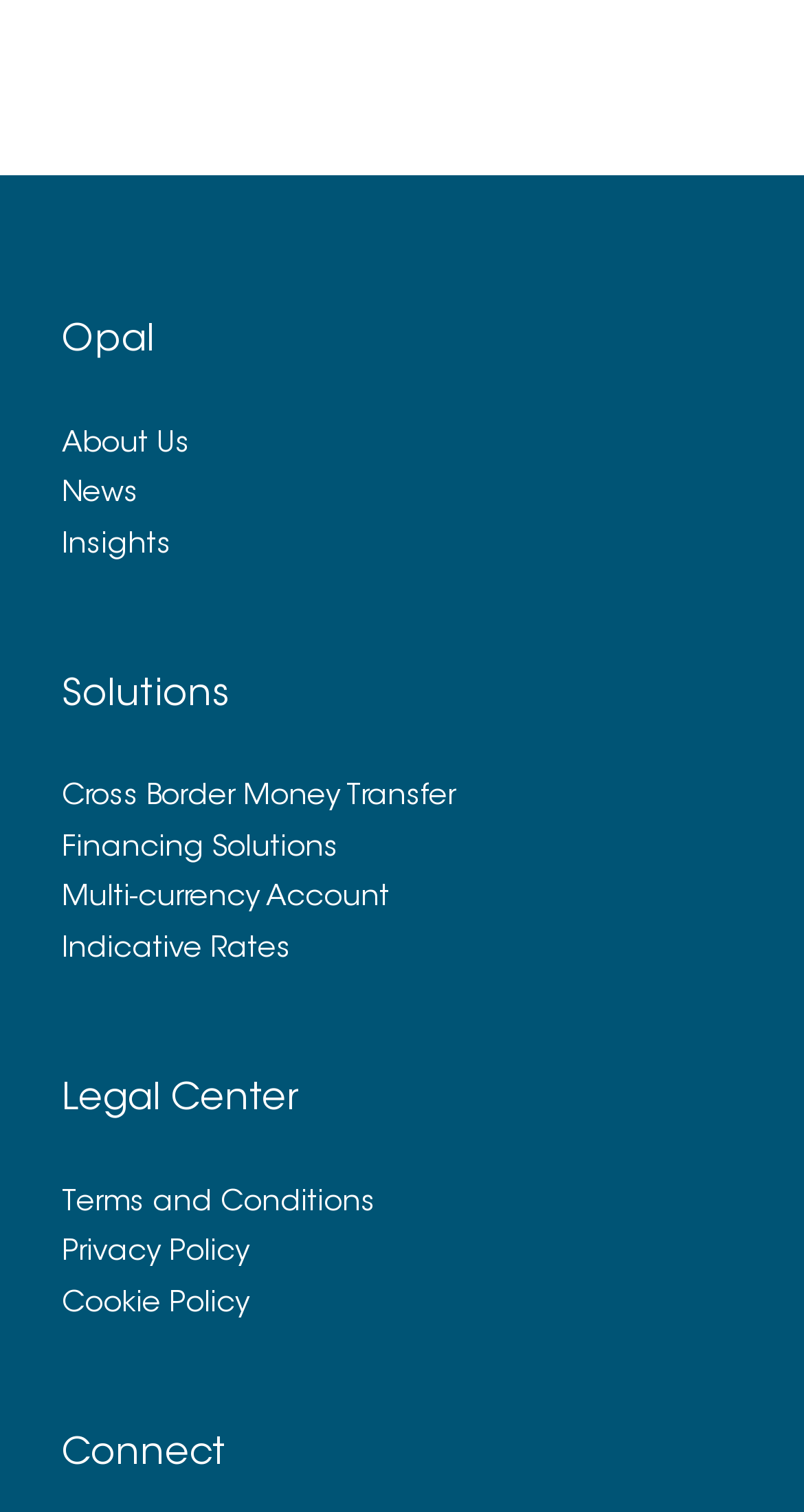Given the element description "Cross Border Money Transfer", identify the bounding box of the corresponding UI element.

[0.077, 0.519, 0.567, 0.538]